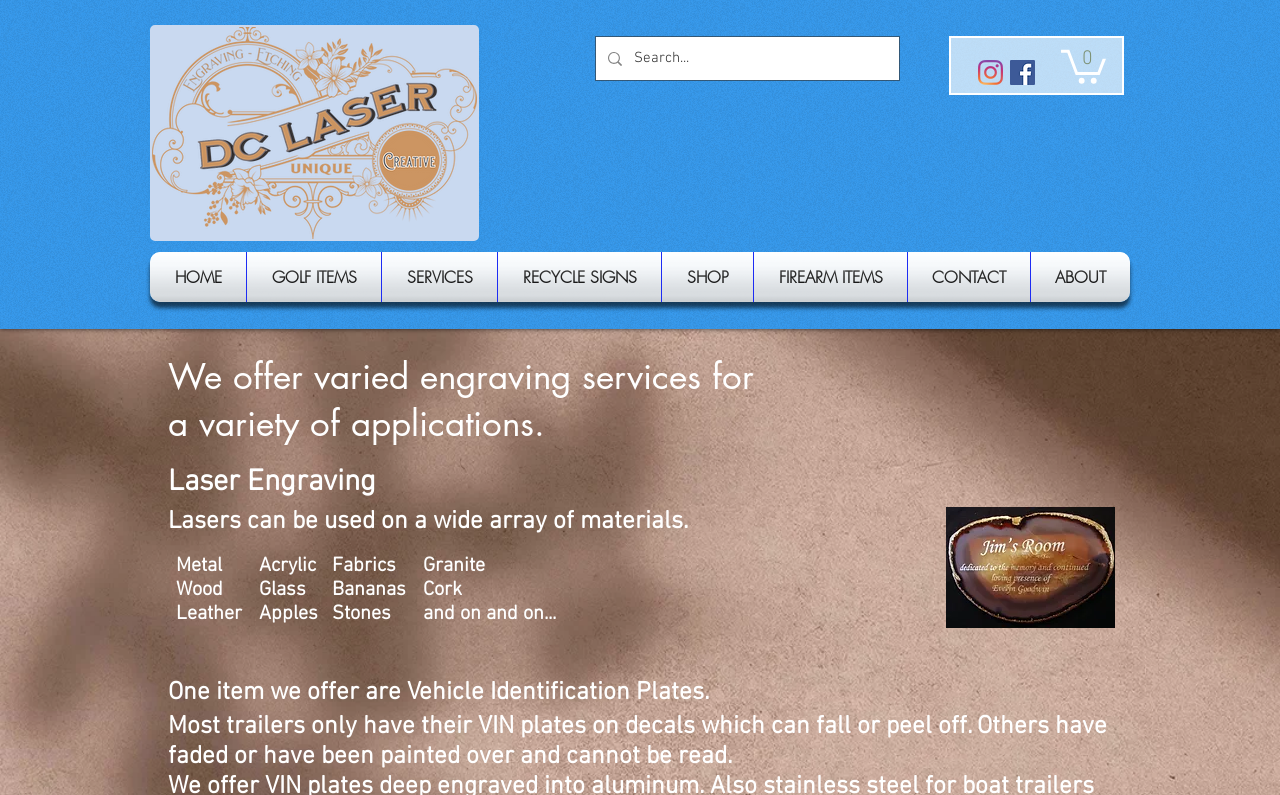How many social media links are there?
Using the image, give a concise answer in the form of a single word or short phrase.

2